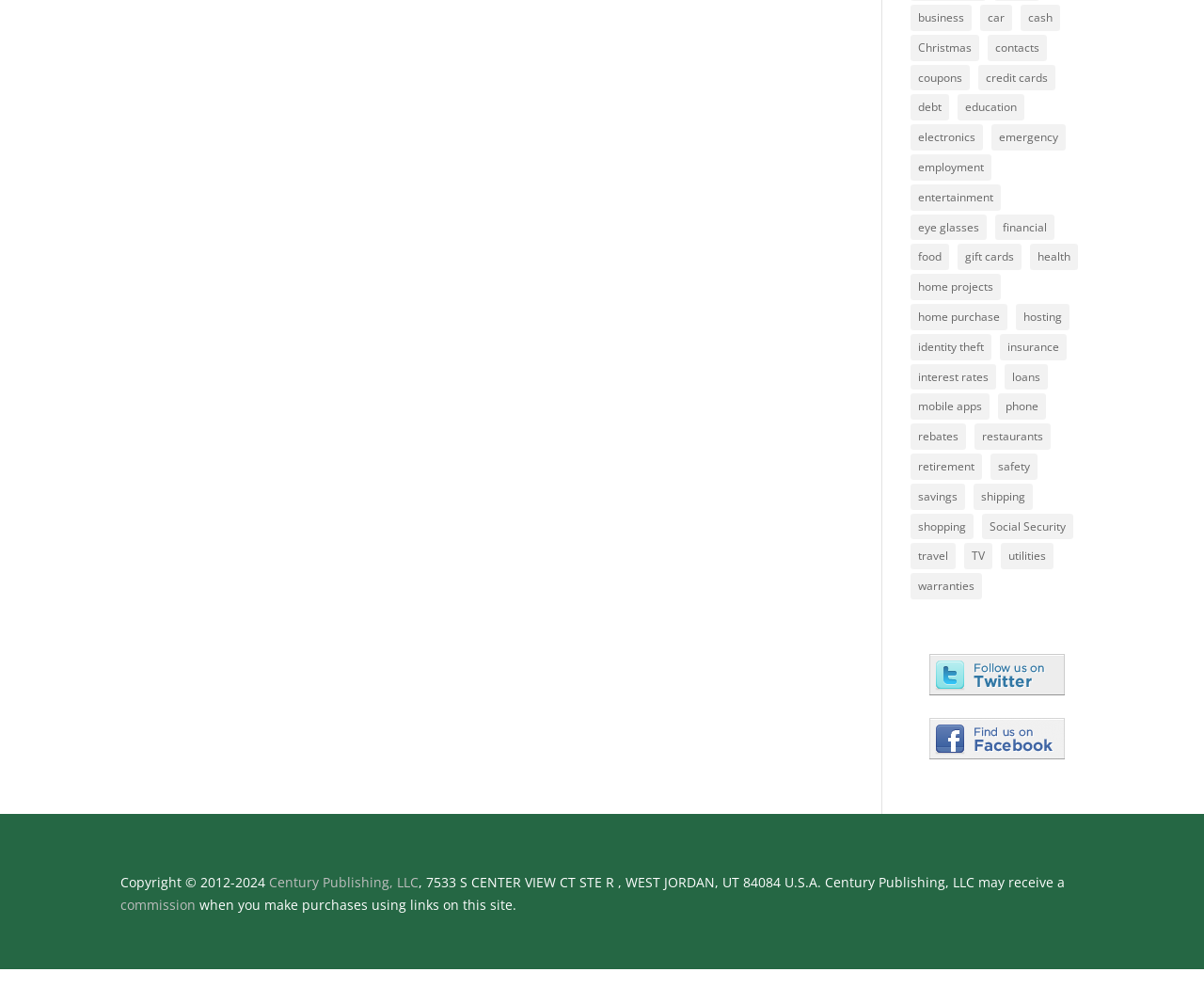Given the description "shipping", provide the bounding box coordinates of the corresponding UI element.

[0.809, 0.489, 0.858, 0.516]